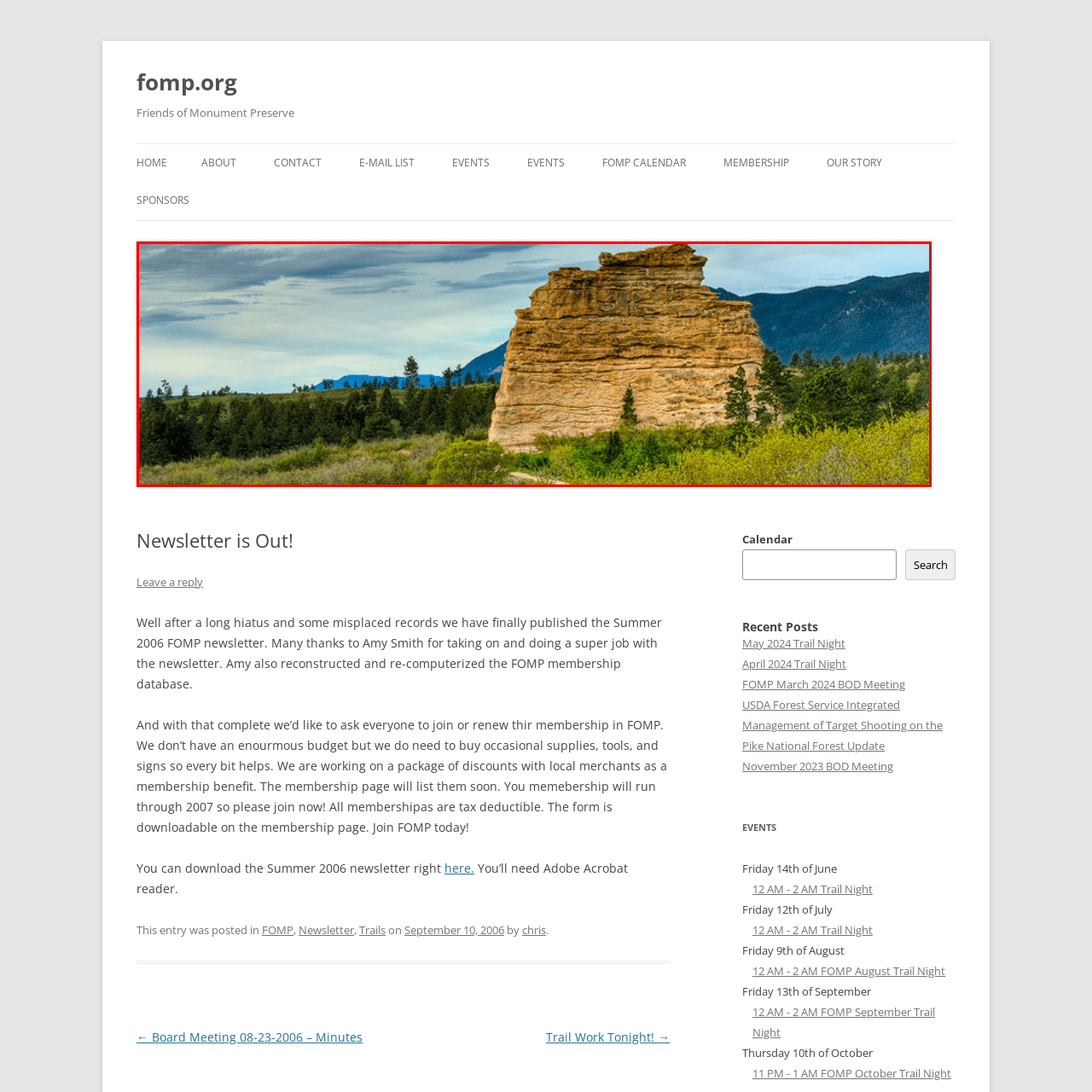Examine the segment of the image contained within the black box and respond comprehensively to the following question, based on the visual content: 
What is the color of the rock outcrop?

The caption describes the rock outcrop as having golden hues, which indicates its color. This contrast is highlighted as beautiful against the surrounding lush greenery.